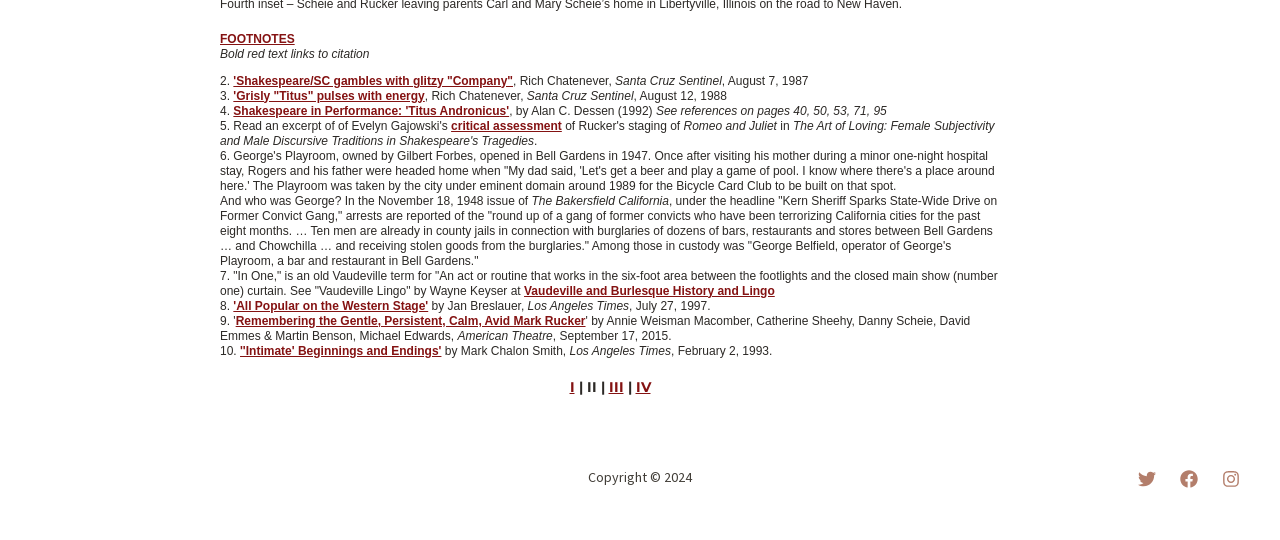Provide a single word or phrase to answer the given question: 
Who is the author of 'Shakespeare in Performance: Titus Andronicus'?

Alan C. Dessen